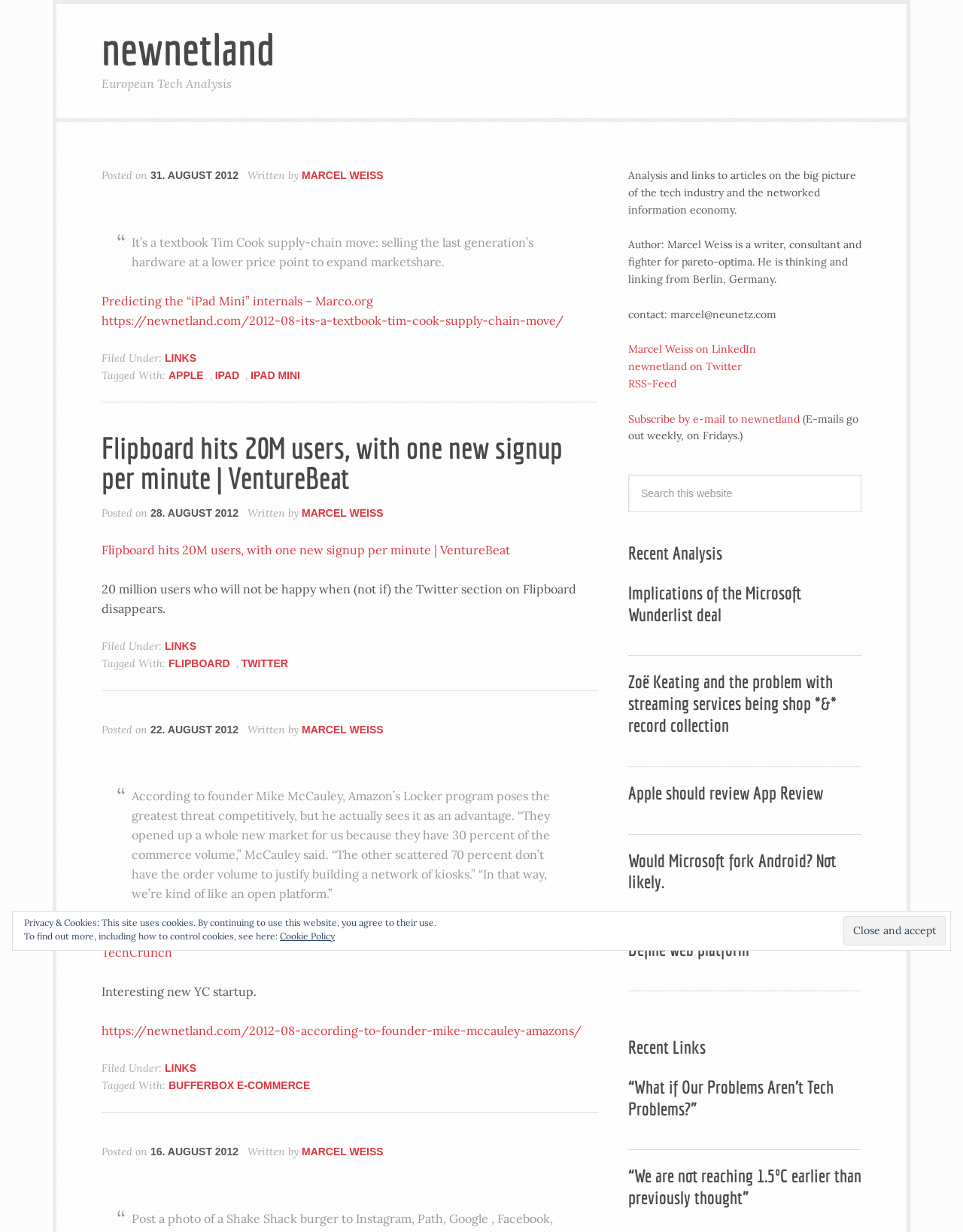What is the name of the writer who wrote the article about the 'iPad Mini' internals?
Respond to the question with a single word or phrase according to the image.

Marco